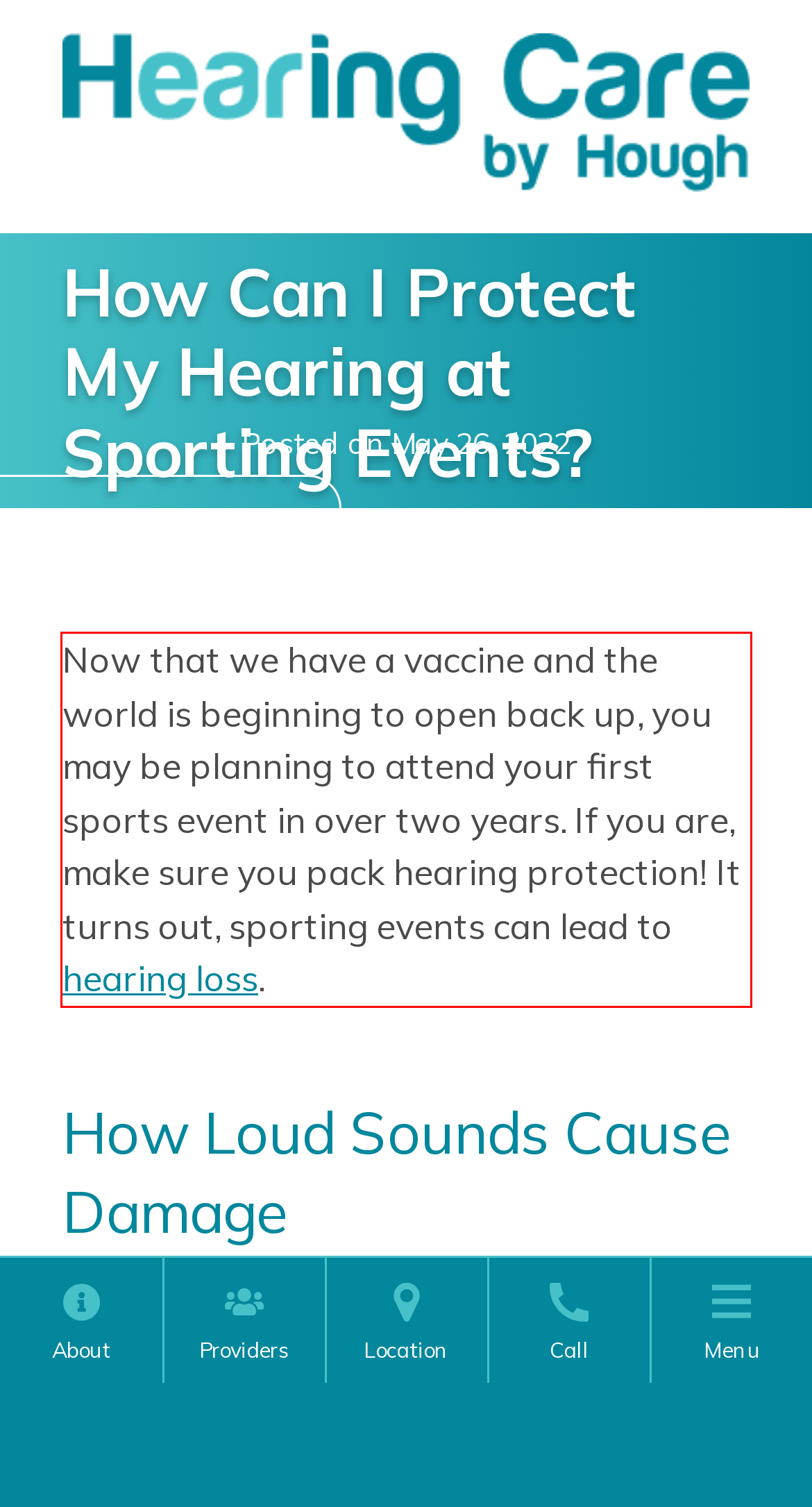Analyze the screenshot of a webpage where a red rectangle is bounding a UI element. Extract and generate the text content within this red bounding box.

Now that we have a vaccine and the world is beginning to open back up, you may be planning to attend your first sports event in over two years. If you are, make sure you pack hearing protection! It turns out, sporting events can lead to hearing loss.